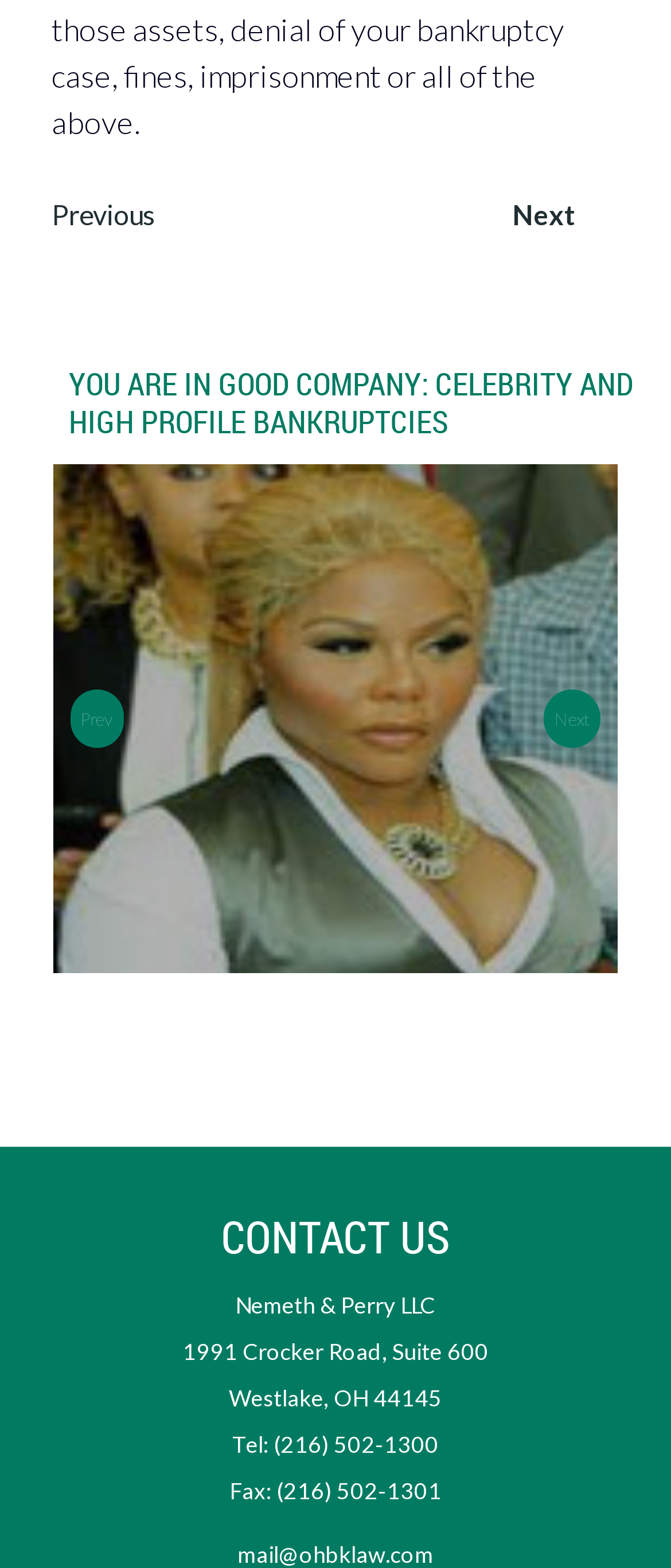Find and provide the bounding box coordinates for the UI element described here: "Admin". The coordinates should be given as four float numbers between 0 and 1: [left, top, right, bottom].

None